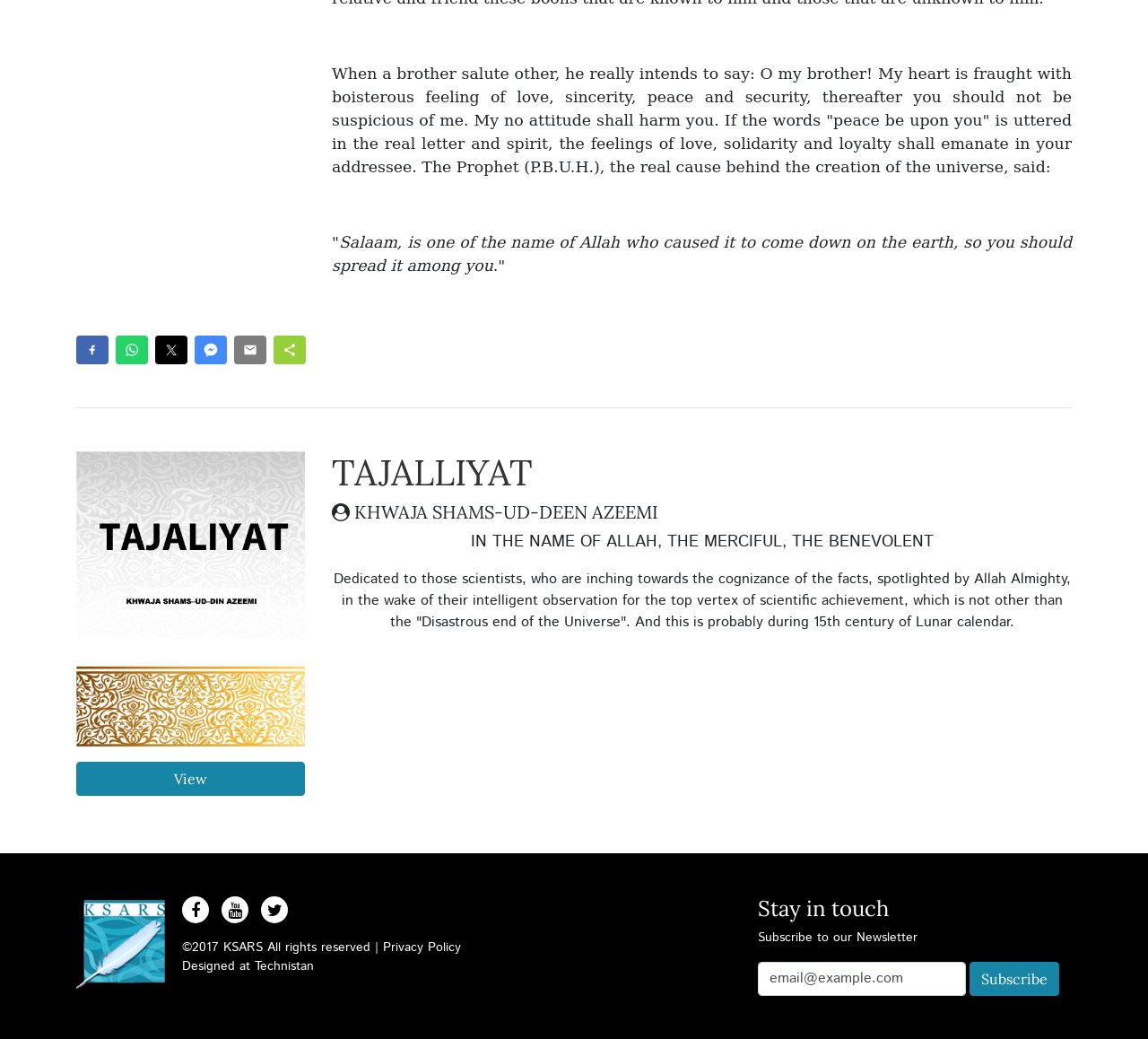Please answer the following question using a single word or phrase: What is the purpose of the textbox with the label 'Email'?

Subscription